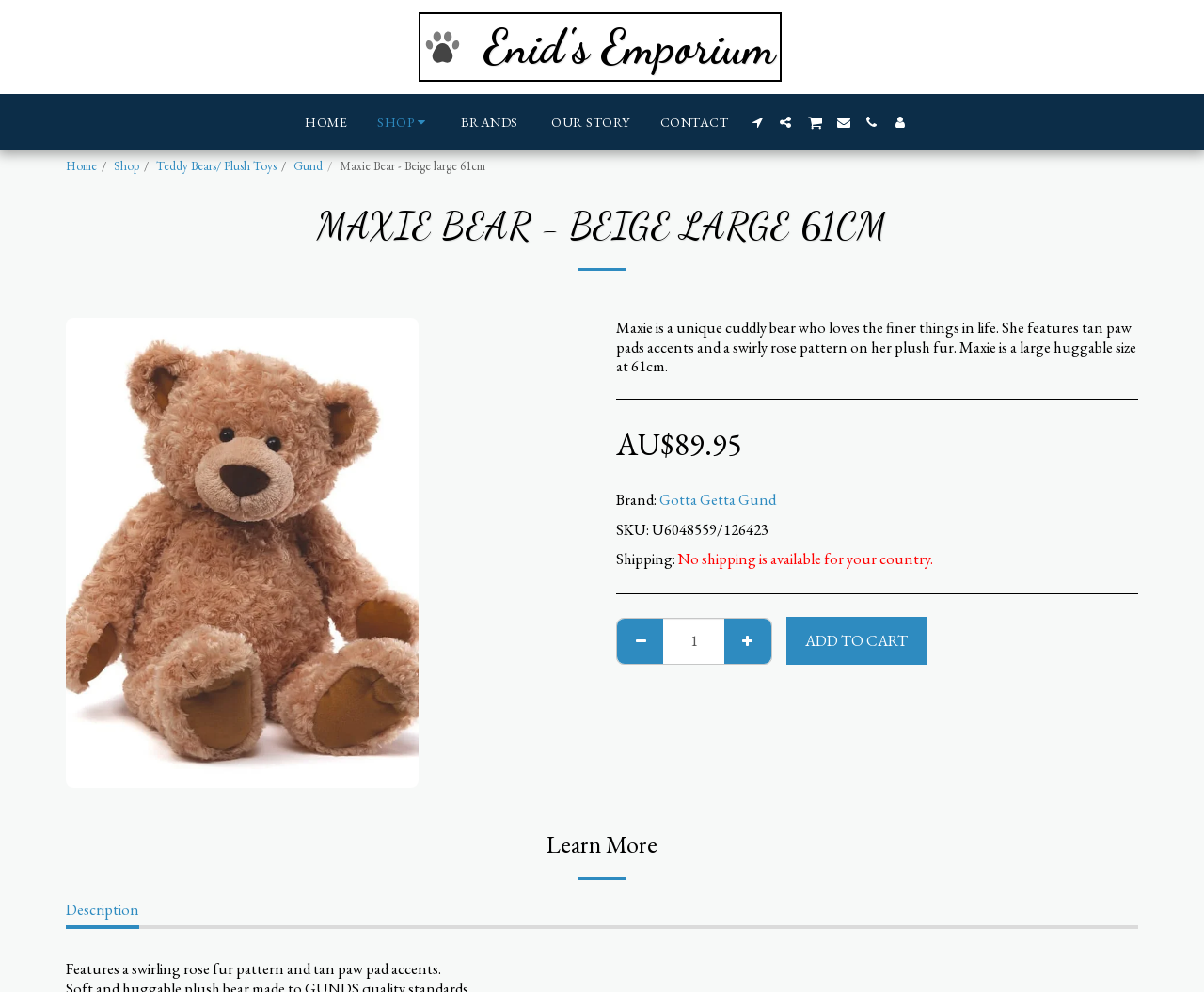What is the name of the bear?
Please provide an in-depth and detailed response to the question.

The name of the bear can be found in the heading 'MAXIE BEAR - BEIGE LARGE 61CM' and also in the StaticText 'Maxie Bear - Beige large 61cm'.